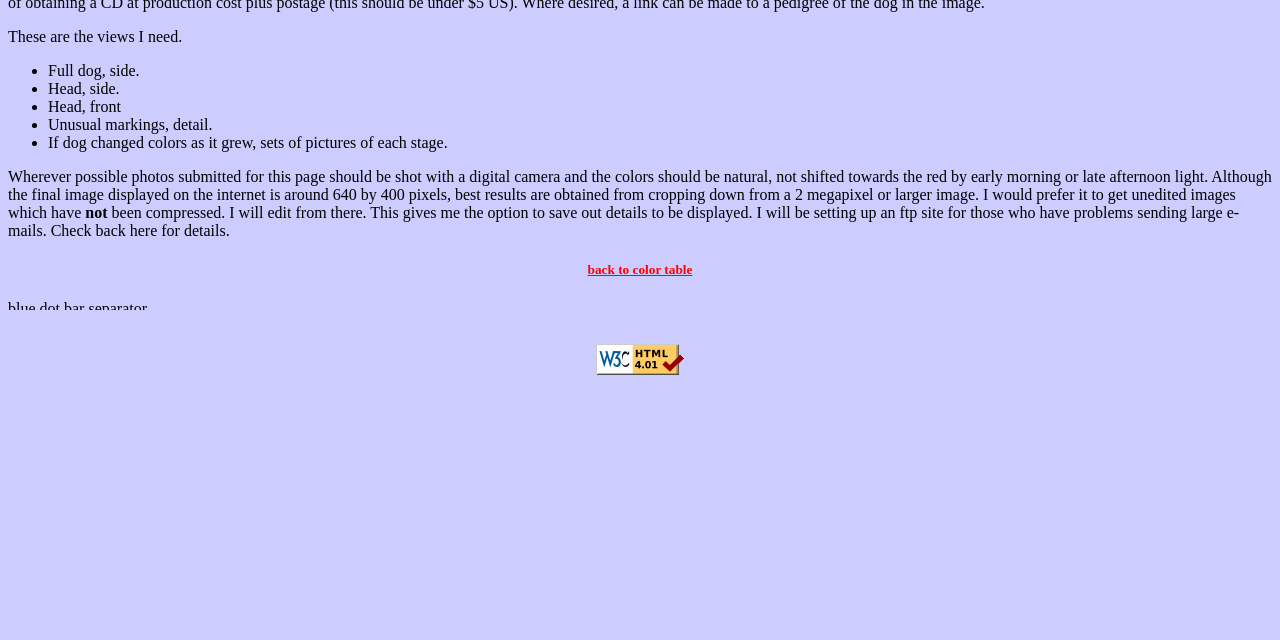Given the element description 8, predict the bounding box coordinates for the UI element in the webpage screenshot. The format should be (top-left x, top-left y, bottom-right x, bottom-right y), and the values should be between 0 and 1.

None